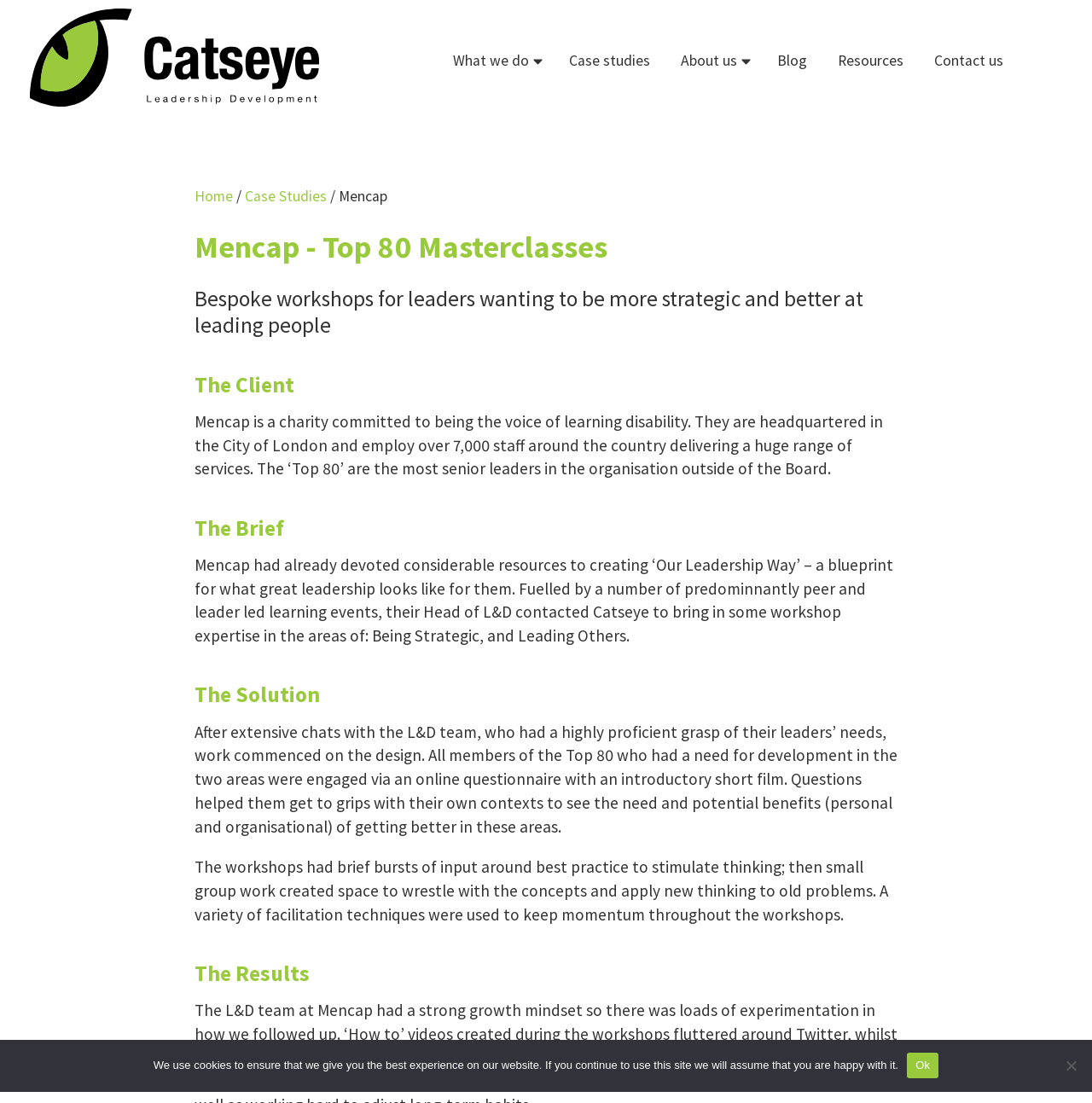Determine the bounding box coordinates for the area you should click to complete the following instruction: "Read about Mencap".

[0.31, 0.169, 0.355, 0.186]